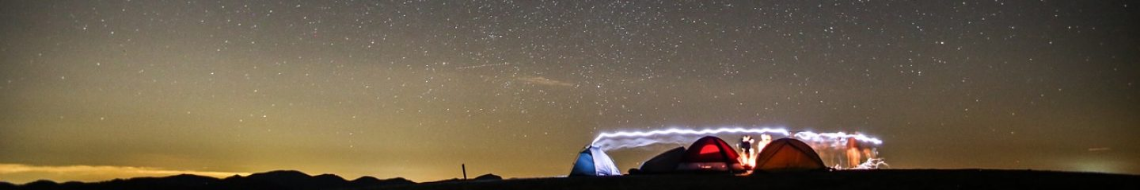What is the dominant feature of the sky?
Please analyze the image and answer the question with as much detail as possible.

The caption describes the night sky as 'filled with countless stars', which implies that the stars are the dominant feature of the sky, creating a breathtaking backdrop for the camping scene.